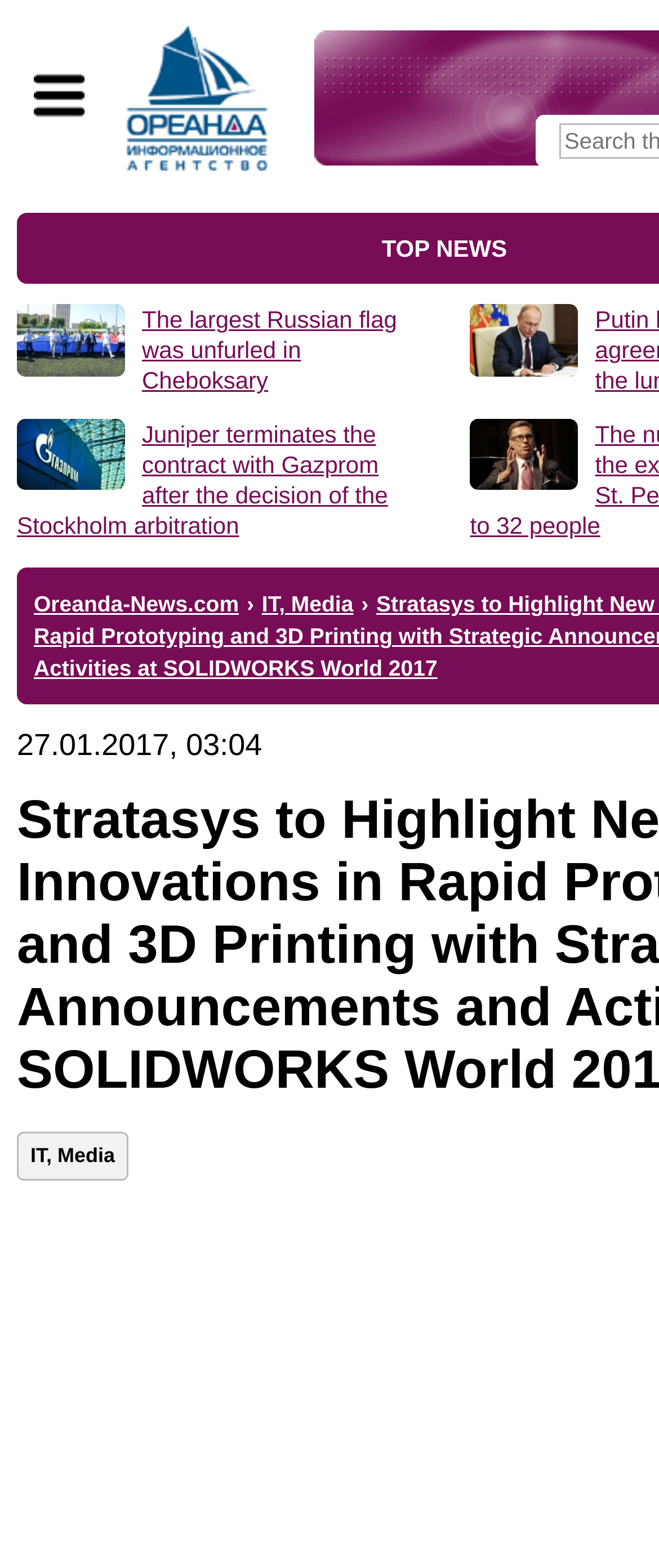Please determine the bounding box coordinates for the element with the description: "IT, Media".

[0.026, 0.721, 0.195, 0.753]